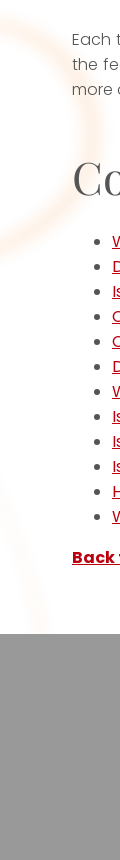Please study the image and answer the question comprehensively:
What is the function of the 'Back' button?

The prominent 'Back' button in the footer of the webpage is designed to encourage easy navigation through the site, allowing users to move back and forth between pages seamlessly.